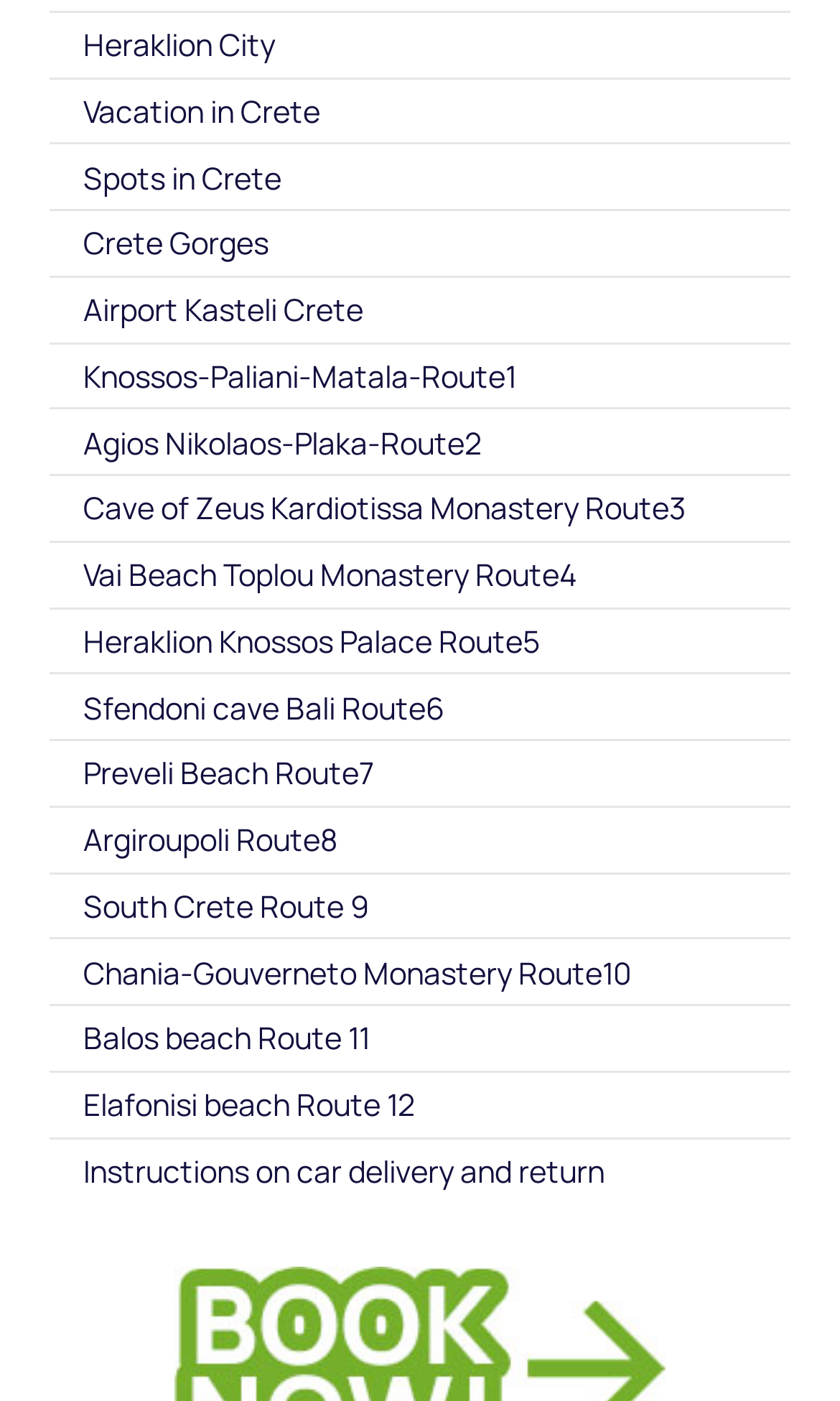Provide the bounding box coordinates of the section that needs to be clicked to accomplish the following instruction: "Read about Crete Gorges."

[0.058, 0.151, 0.942, 0.197]